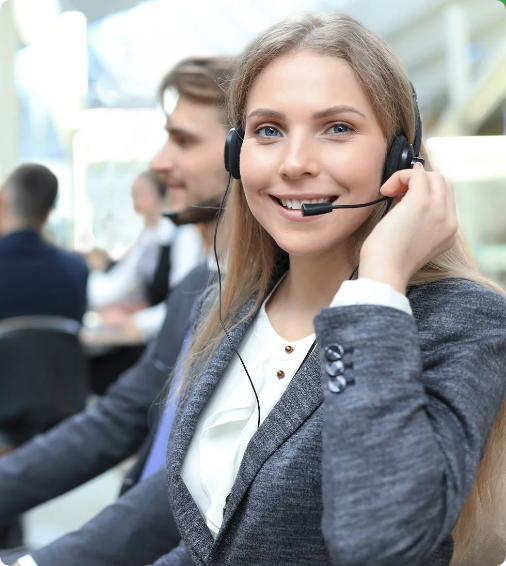Provide a thorough description of the image.

The image features a professional and engaging customer service representative sitting at a call center. The woman in the foreground, wearing a stylish gray blazer over a white top, is smiling warmly while speaking into her headset, signaling her readiness to assist clients. Her long, light-colored hair falls softly around her shoulders, and her attentive expression reflects both professionalism and approachability. 

In the background, another colleague can be seen, also in formal attire, suggesting a collaborative work environment filled with dedicated team members. The bright, open space of the call center, illuminated by natural light, enhances the atmosphere of transparency and efficiency, ideal for delivering high-quality customer service. This image conveys the importance of communication and support in a bustling business setting, emphasizing the role of customer service representatives in fostering positive client relationships.